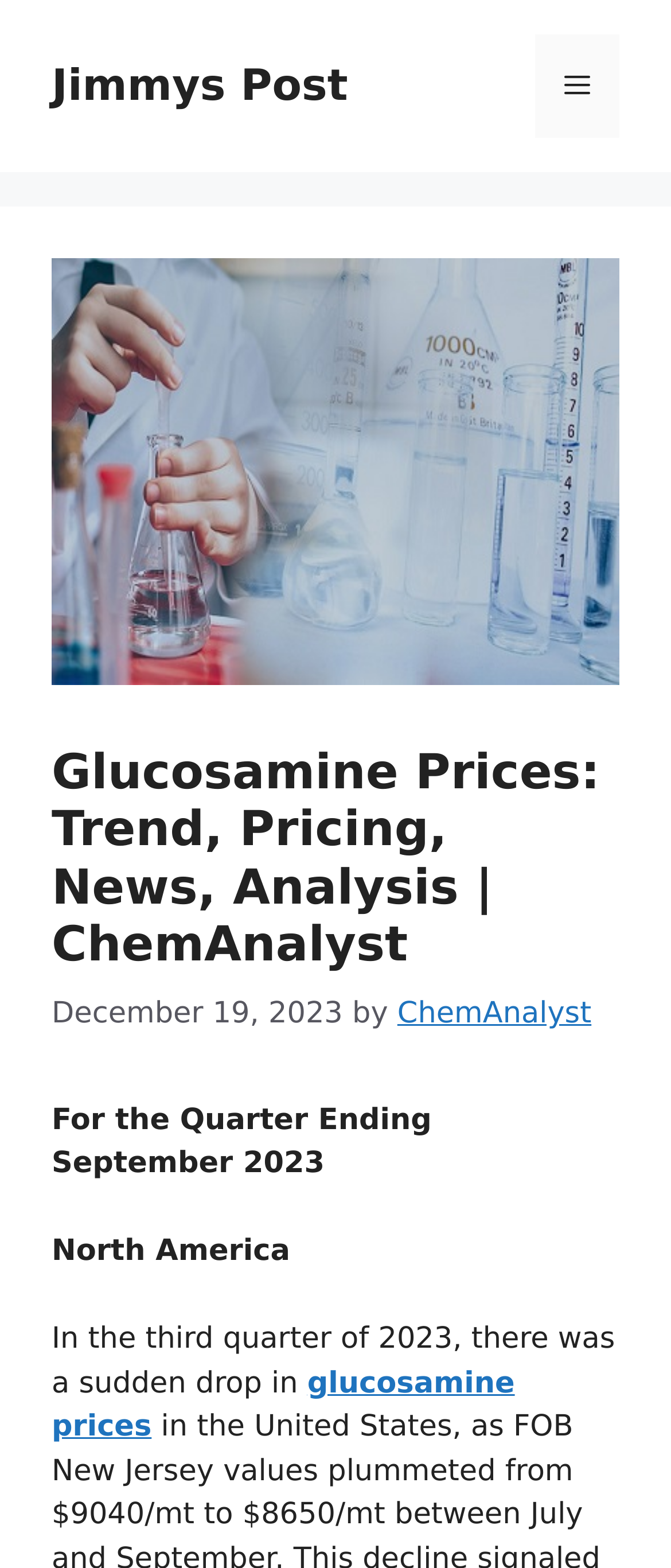Identify the bounding box coordinates for the UI element described by the following text: "ChemAnalyst". Provide the coordinates as four float numbers between 0 and 1, in the format [left, top, right, bottom].

[0.592, 0.636, 0.881, 0.658]